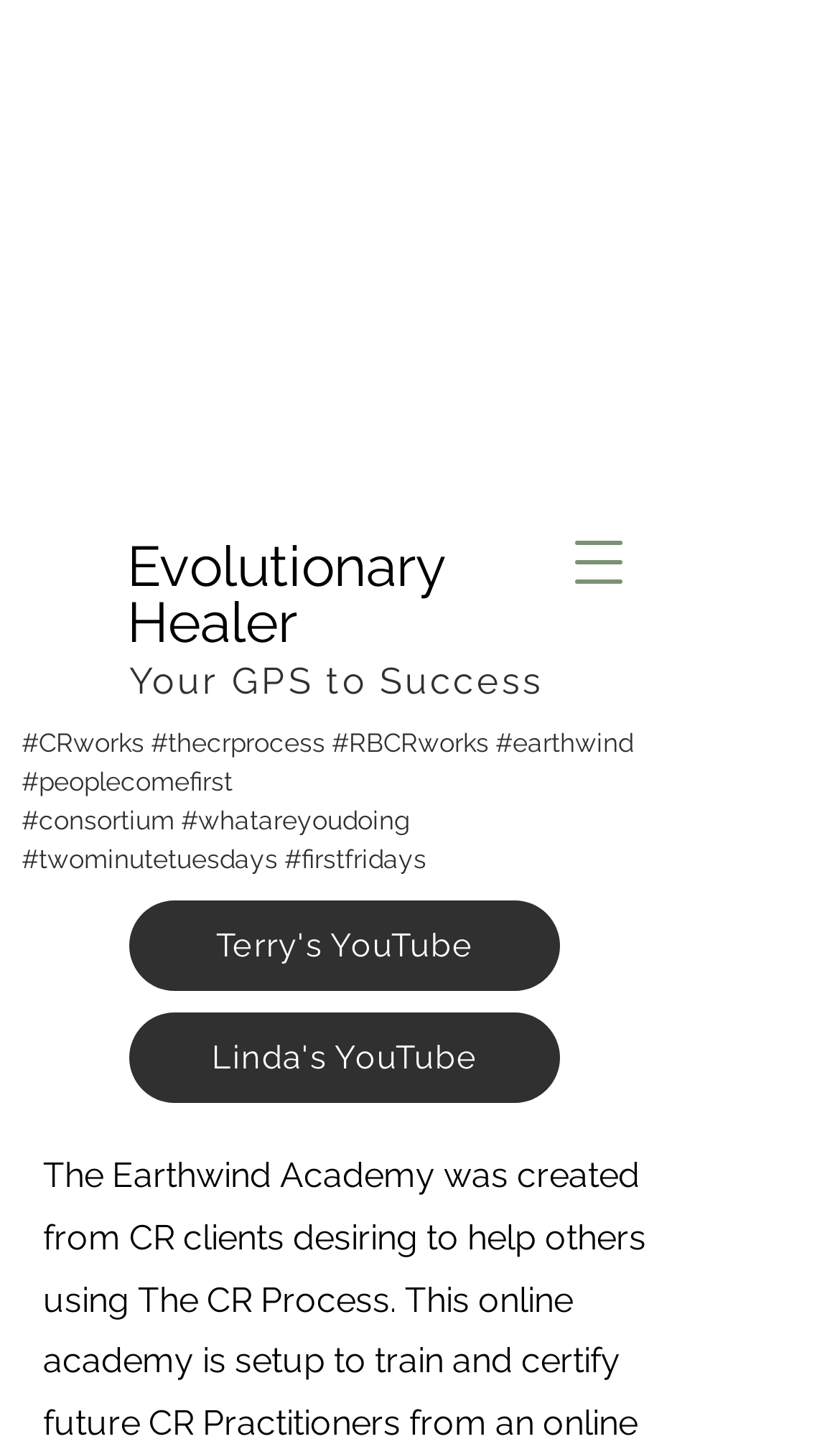What is the name of the process mentioned on this page?
Refer to the screenshot and respond with a concise word or phrase.

The CR Process